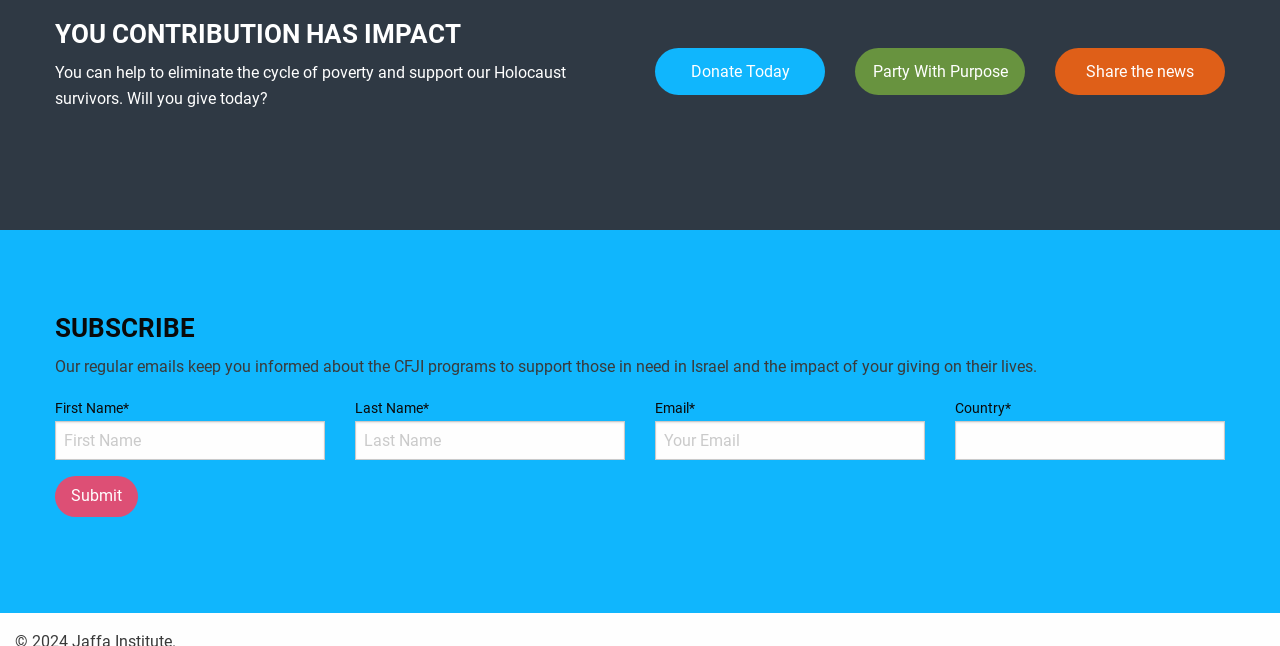Provide a thorough and detailed response to the question by examining the image: 
How can users share the news about CFJI?

The webpage has a link 'Share the news' which suggests that users can click on this link to share the news about CFJI with others, although the exact mechanism of sharing is not specified.